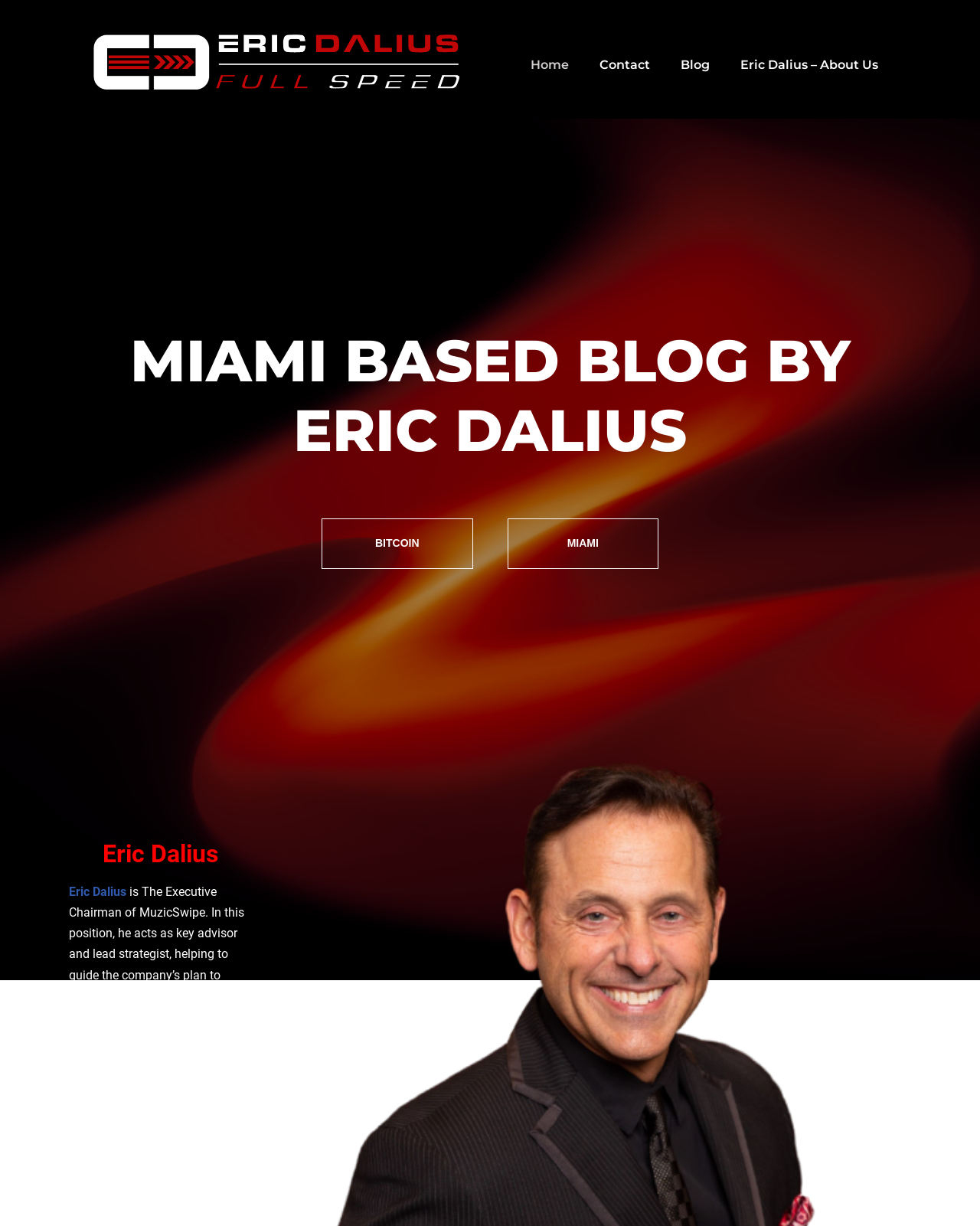Could you find the bounding box coordinates of the clickable area to complete this instruction: "Click THE ARTS"?

None